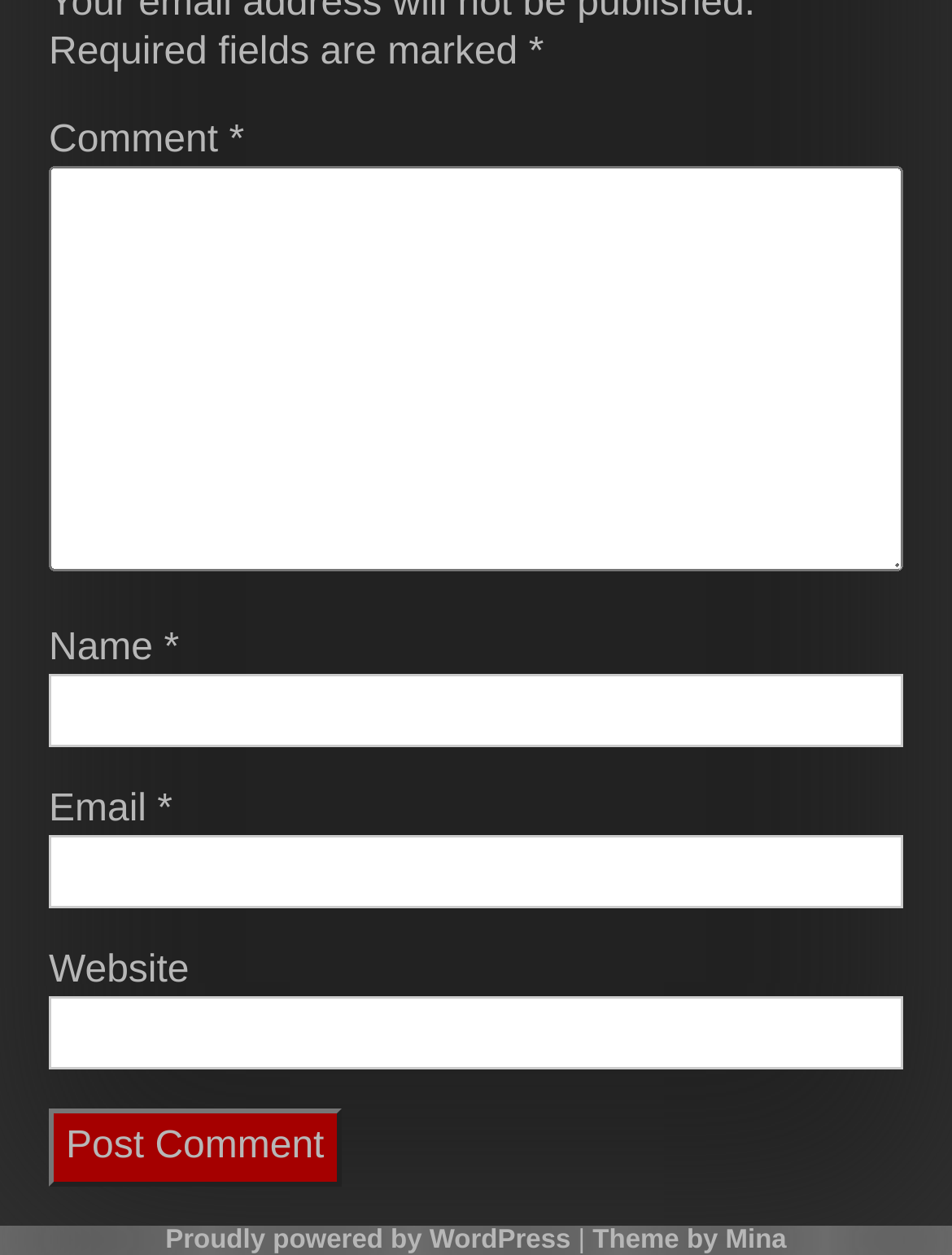What is the purpose of the asterisk symbol?
Refer to the image and respond with a one-word or short-phrase answer.

Indicates required fields